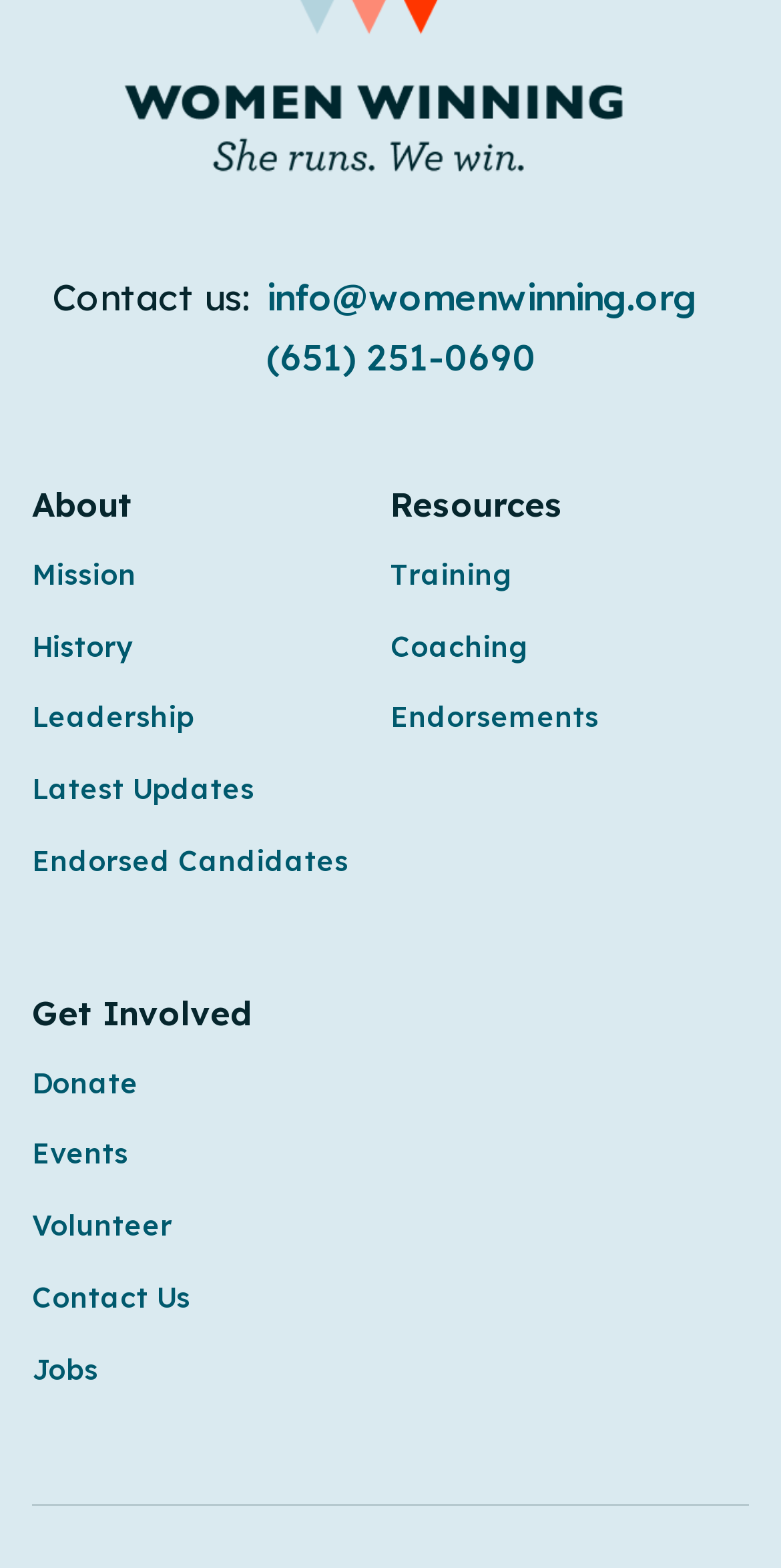Locate the bounding box coordinates of the area that needs to be clicked to fulfill the following instruction: "Contact us via email or phone". The coordinates should be in the format of four float numbers between 0 and 1, namely [left, top, right, bottom].

[0.341, 0.171, 0.892, 0.249]